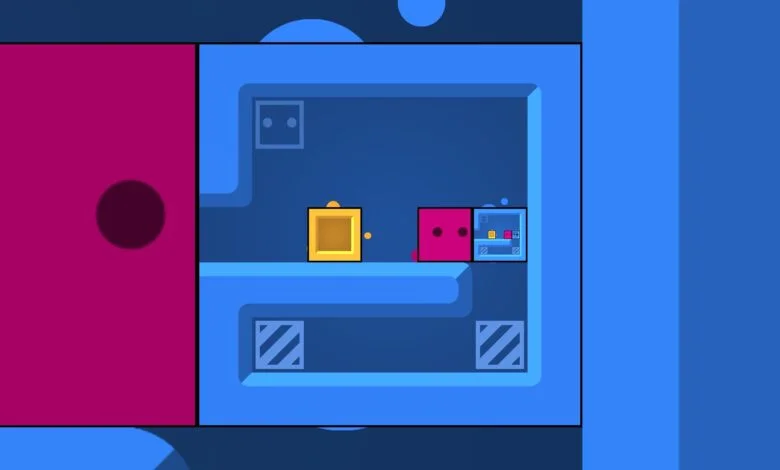Offer a detailed narrative of the image.

In the image, a colorful and minimalist game environment from "Patrick's Parabox" is depicted, showcasing a puzzle scenario. The screen features a vibrant blue background with various geometric shapes and blocks that players must interact with. In the scene, a cute, vibrant pink square is positioned next to a yellow square, which is adorned with a playful, raised border. Both characters are on a blue platform, highlighting the game’s unique level design. The gameplay involves pushing these blocks to solve intricate puzzles, providing a mind-bending challenge for players. The lively visuals and simple shapes contribute to the game's appeal, making it enticing for players who enjoy innovative puzzle mechanics.